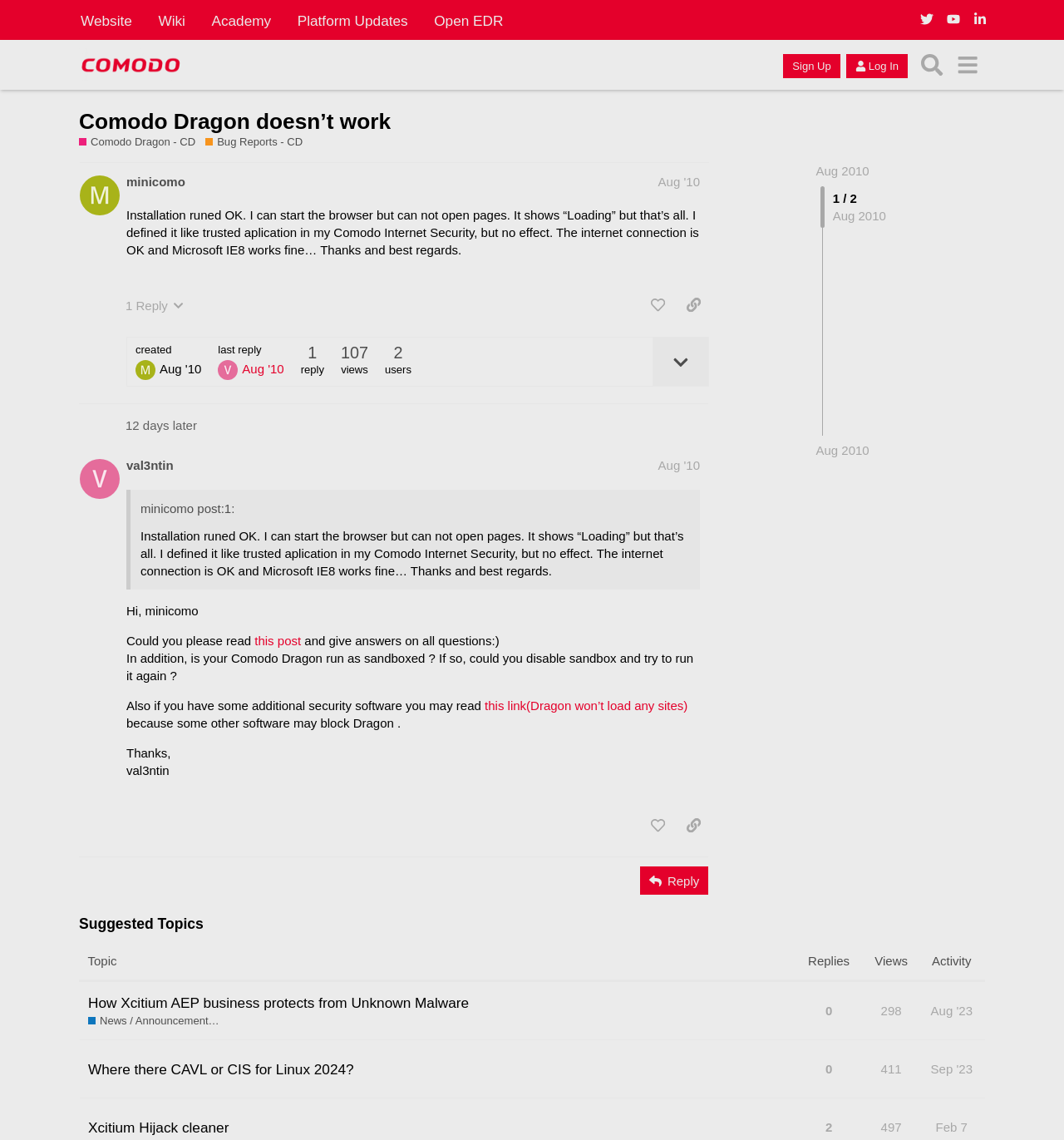Provide the bounding box coordinates of the HTML element this sentence describes: "Bug Reports - CD". The bounding box coordinates consist of four float numbers between 0 and 1, i.e., [left, top, right, bottom].

[0.193, 0.118, 0.284, 0.132]